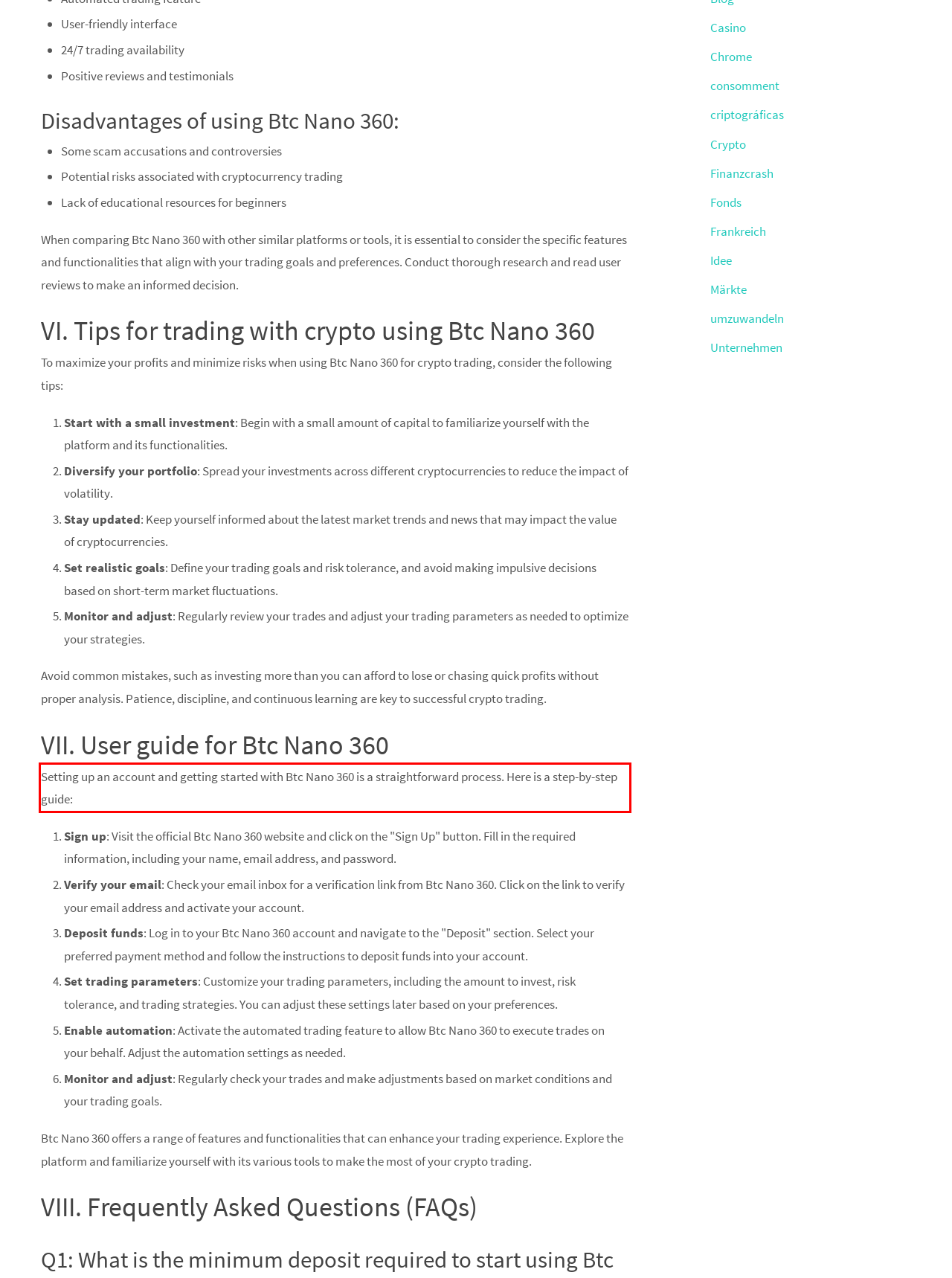Examine the webpage screenshot, find the red bounding box, and extract the text content within this marked area.

Setting up an account and getting started with Btc Nano 360 is a straightforward process. Here is a step-by-step guide: